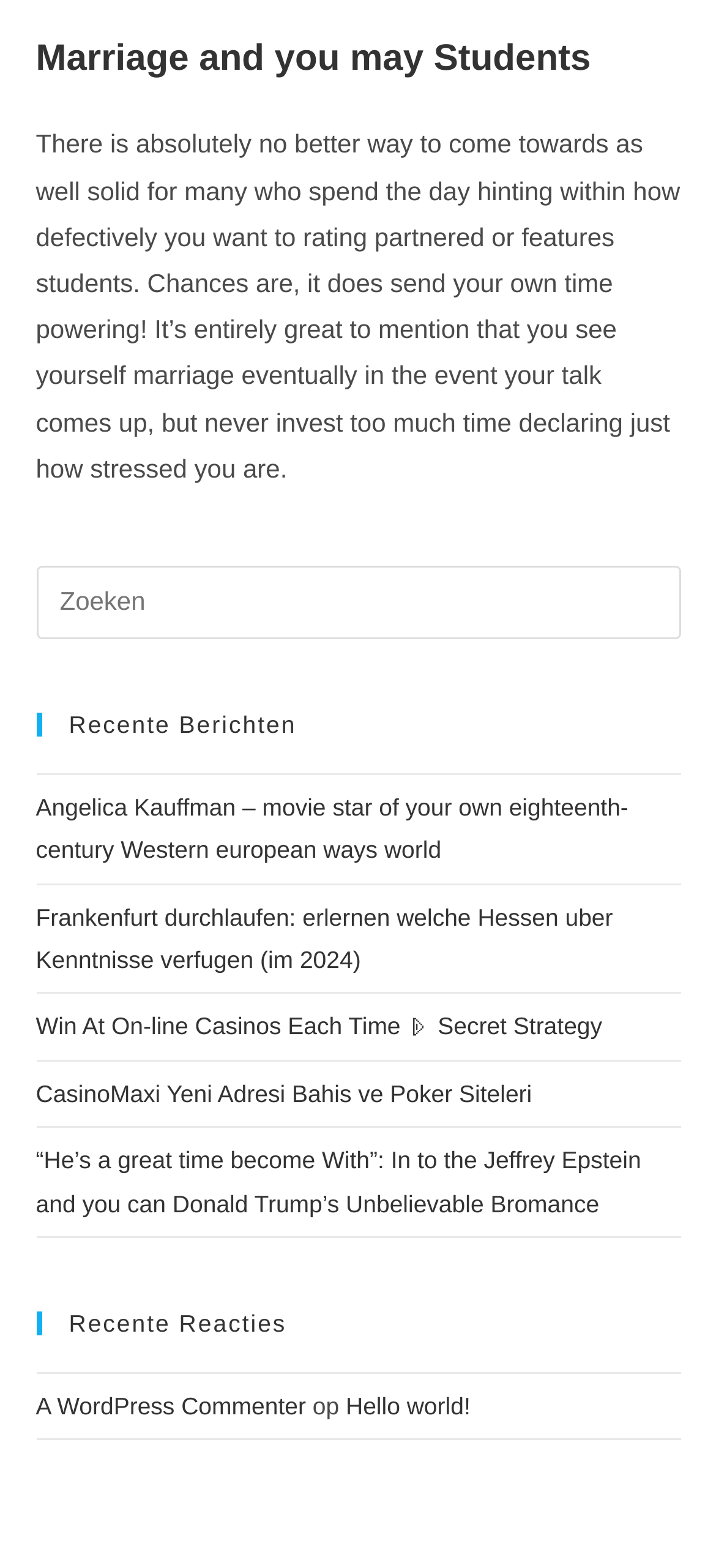What is the purpose of the search box?
Please answer using one word or phrase, based on the screenshot.

Search on this site